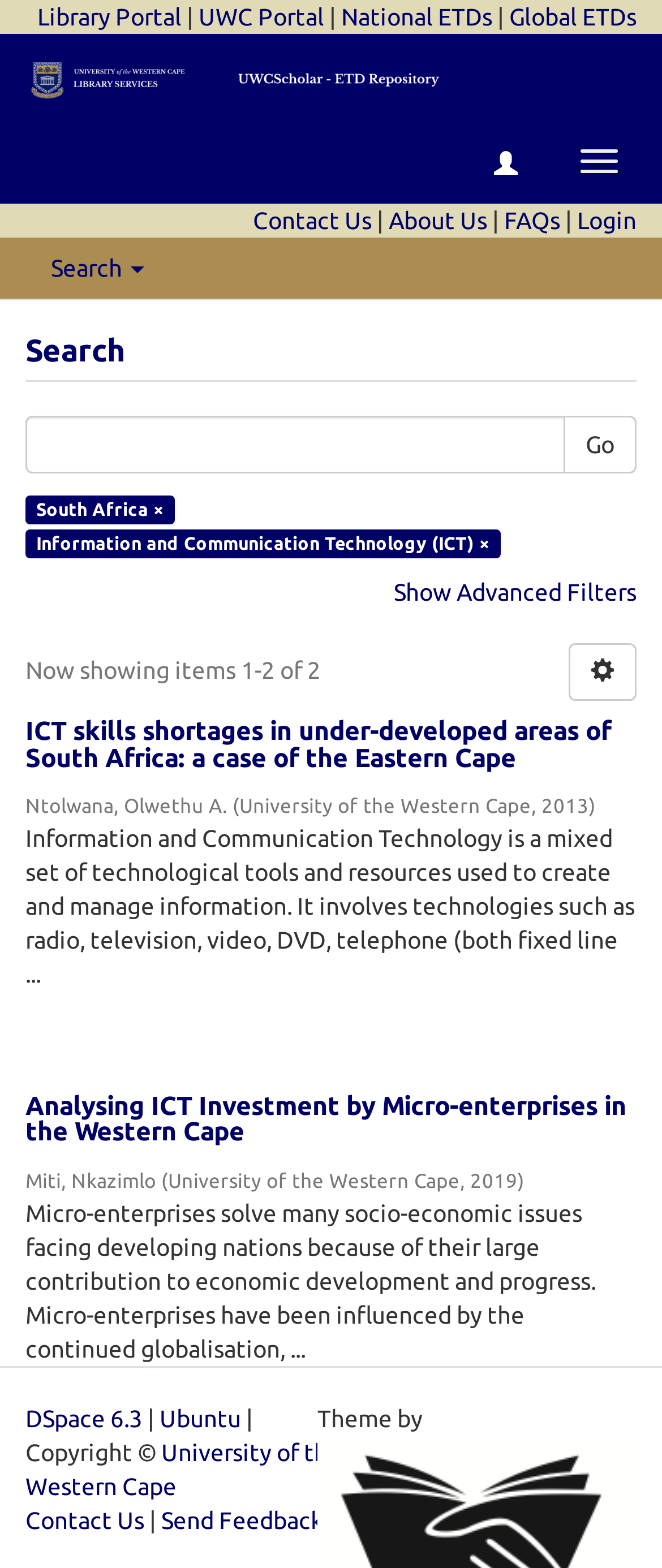Review the image closely and give a comprehensive answer to the question: What is the name of the first author?

I looked at the search result items and found the author's name 'Ntolwana, Olwethu A.' associated with the first search result 'ICT skills shortages in under-developed areas of South Africa: a case of the Eastern Cape'.